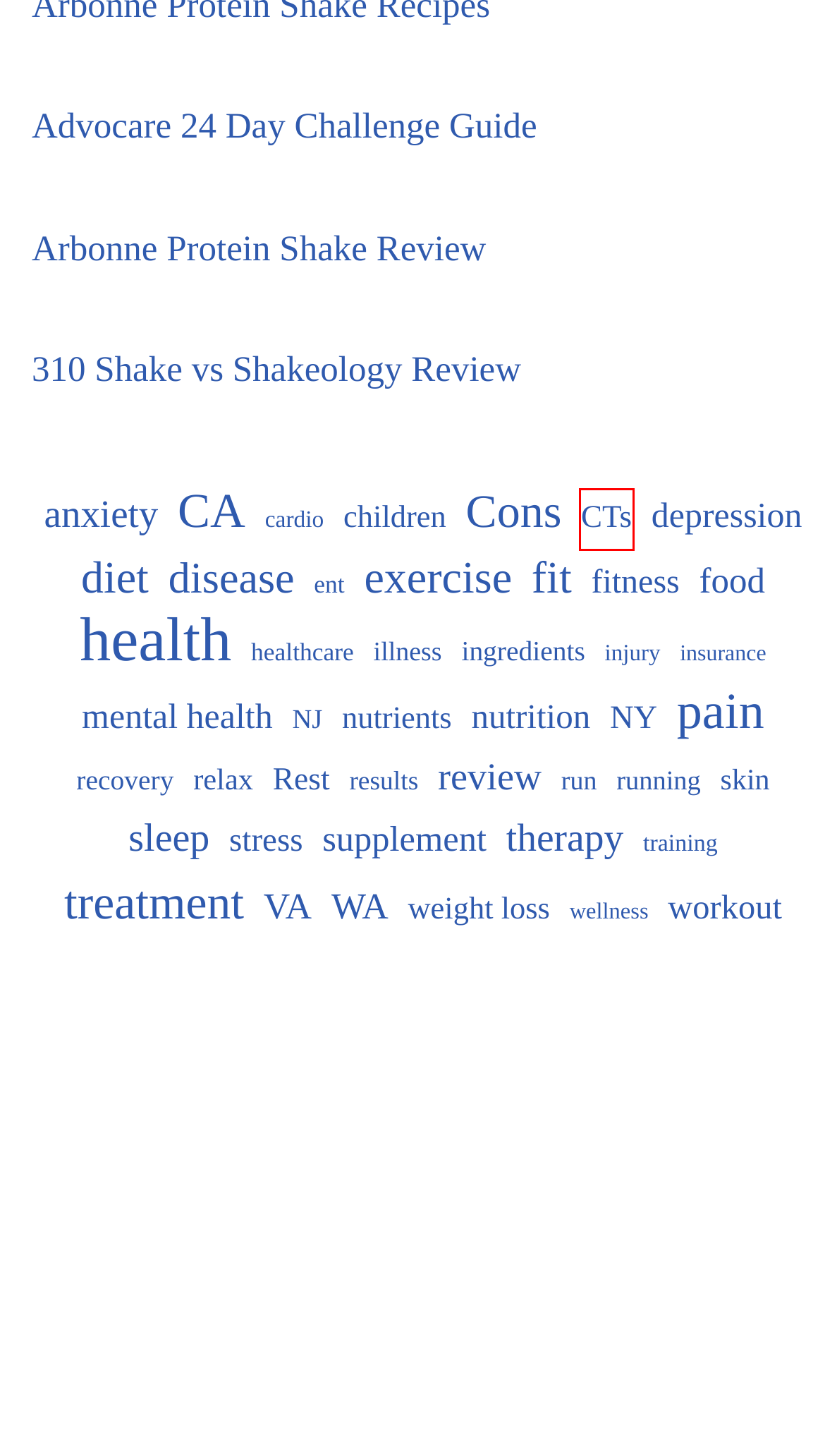You have been given a screenshot of a webpage, where a red bounding box surrounds a UI element. Identify the best matching webpage description for the page that loads after the element in the bounding box is clicked. Options include:
A. supplement – Miosuperhealth
B. stress – Miosuperhealth
C. anxiety – Miosuperhealth
D. recovery – Miosuperhealth
E. CTs – Miosuperhealth
F. running – Miosuperhealth
G. training – Miosuperhealth
H. wellness – Miosuperhealth

E